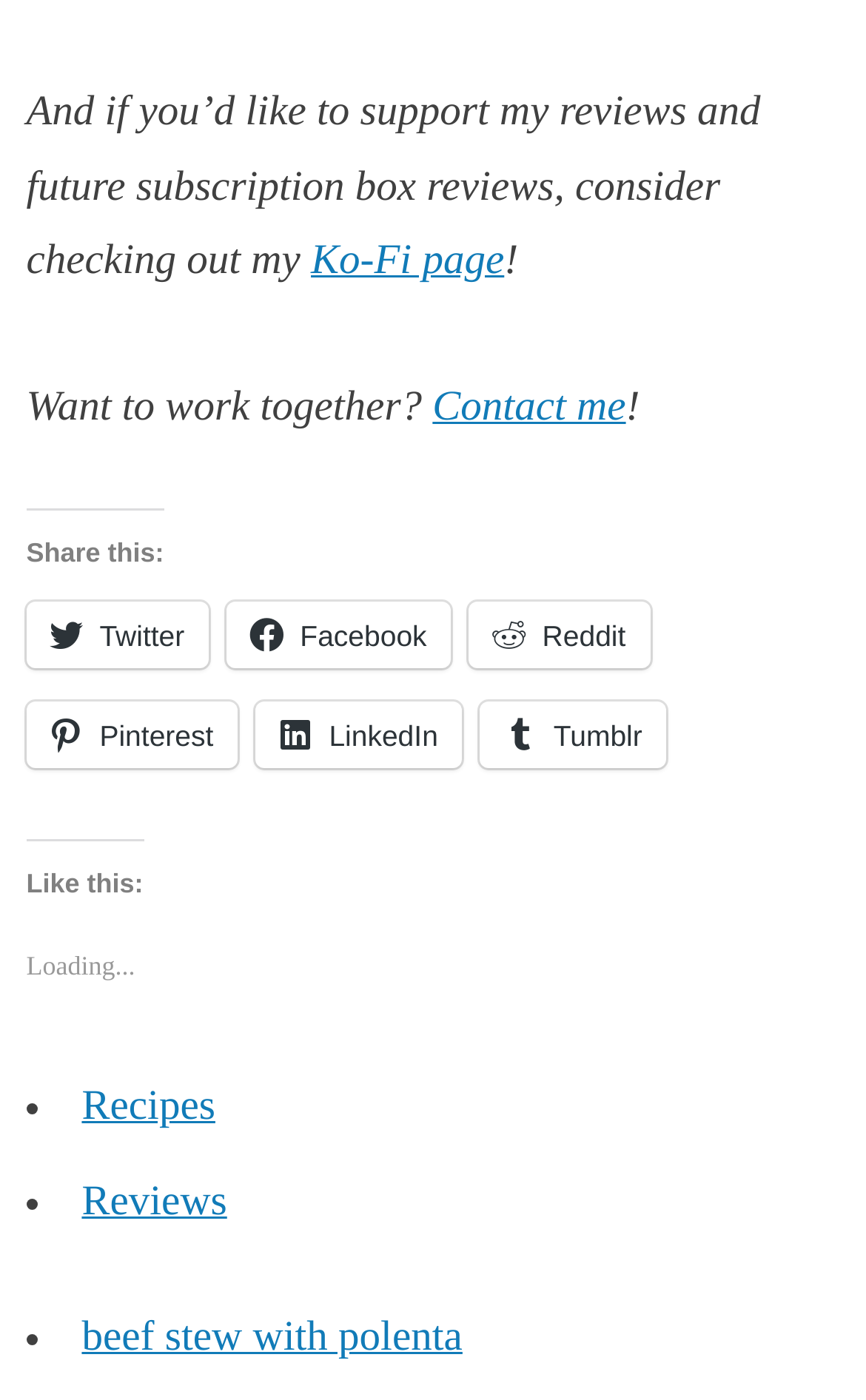How many social media platforms are available to share?
Provide a comprehensive and detailed answer to the question.

The webpage provides options to share the content on six social media platforms, namely Twitter, Facebook, Reddit, Pinterest, LinkedIn, and Tumblr, which are represented by their respective icons.